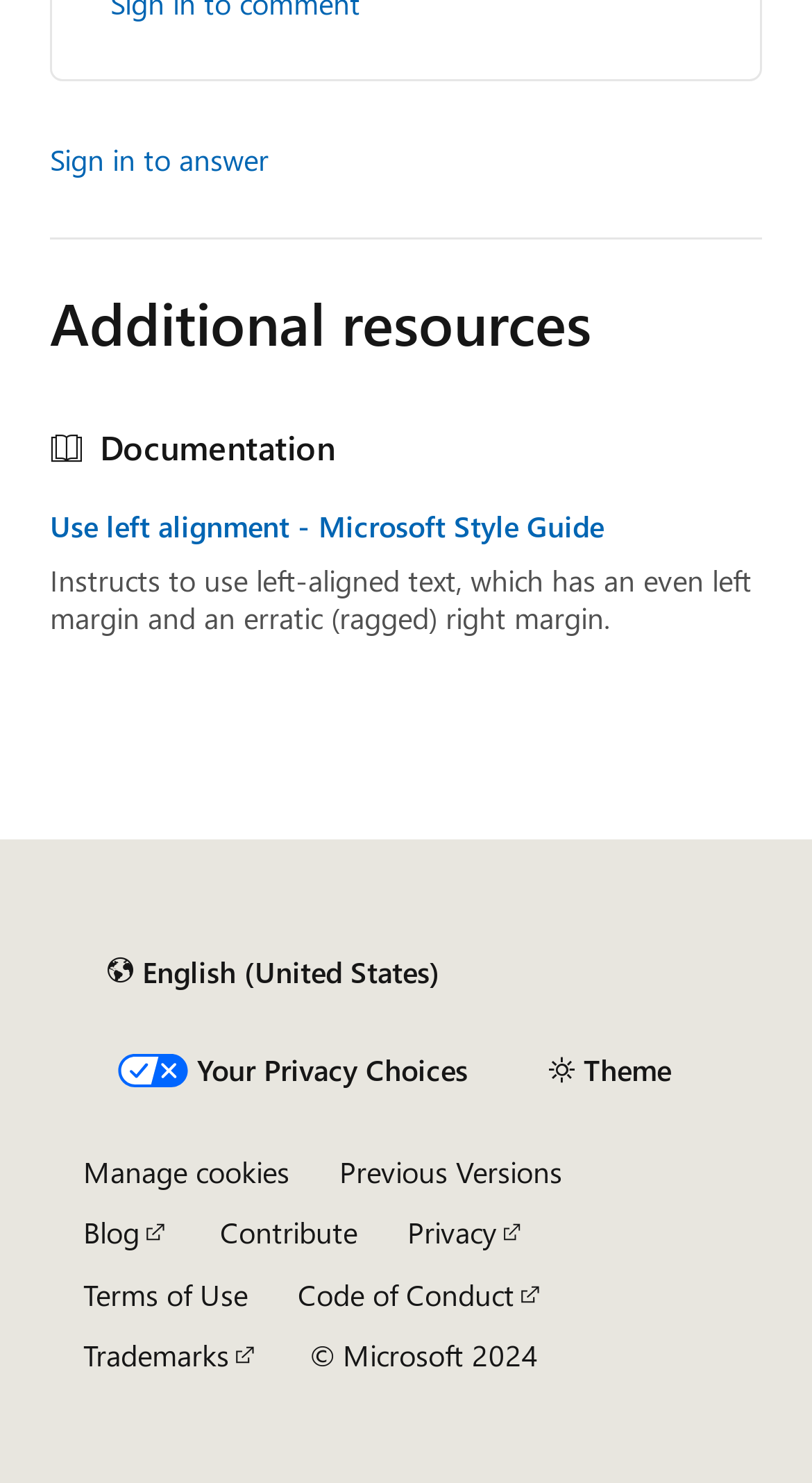Bounding box coordinates are specified in the format (top-left x, top-left y, bottom-right x, bottom-right y). All values are floating point numbers bounded between 0 and 1. Please provide the bounding box coordinate of the region this sentence describes: Sign in to answer

[0.062, 0.09, 0.331, 0.126]